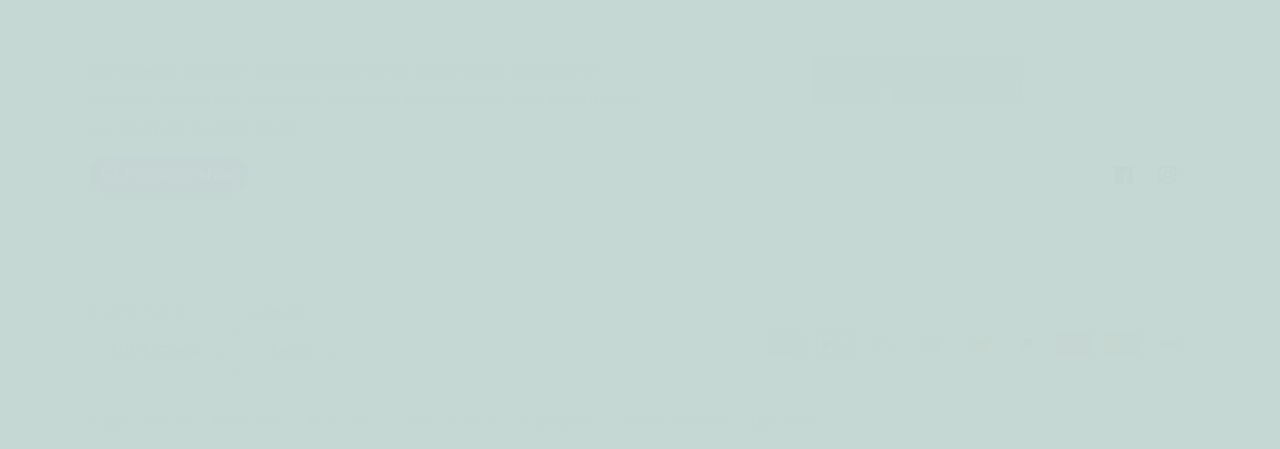Provide the bounding box coordinates of the HTML element described by the text: "EUR € | France". The coordinates should be in the format [left, top, right, bottom] with values between 0 and 1.

[0.07, 0.738, 0.187, 0.831]